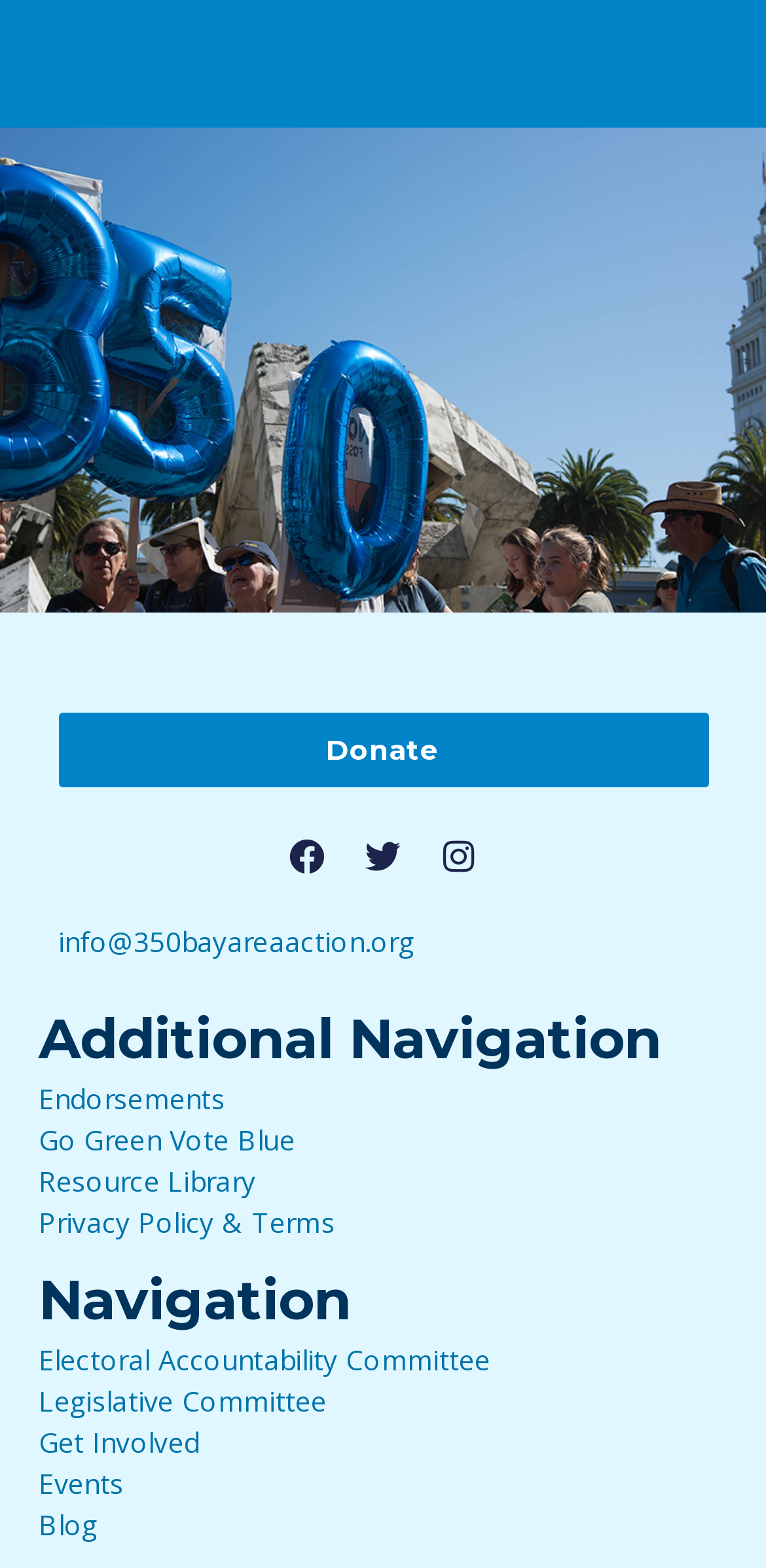Identify the bounding box coordinates for the element that needs to be clicked to fulfill this instruction: "Navigate to Electoral Accountability Committee". Provide the coordinates in the format of four float numbers between 0 and 1: [left, top, right, bottom].

[0.05, 0.855, 0.641, 0.878]